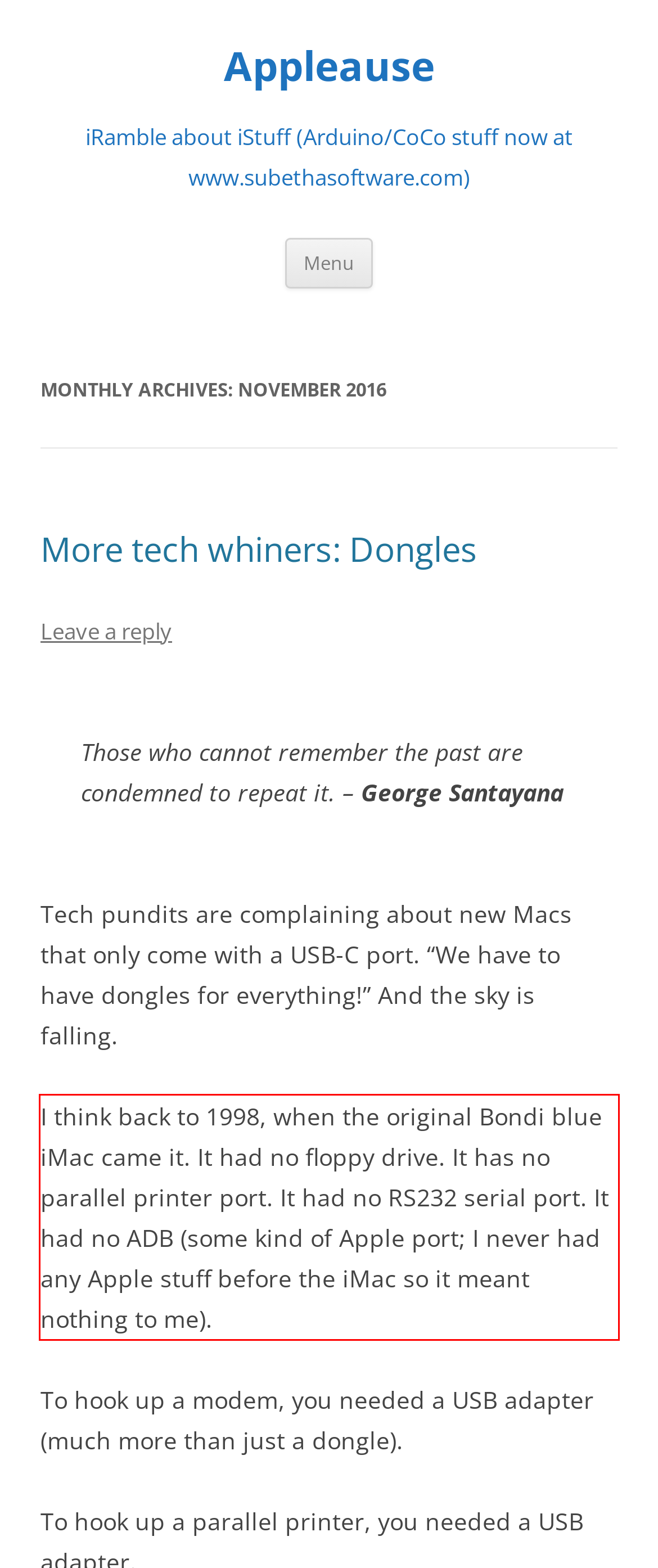Please look at the screenshot provided and find the red bounding box. Extract the text content contained within this bounding box.

I think back to 1998, when the original Bondi blue iMac came it. It had no floppy drive. It has no parallel printer port. It had no RS232 serial port. It had no ADB (some kind of Apple port; I never had any Apple stuff before the iMac so it meant nothing to me).